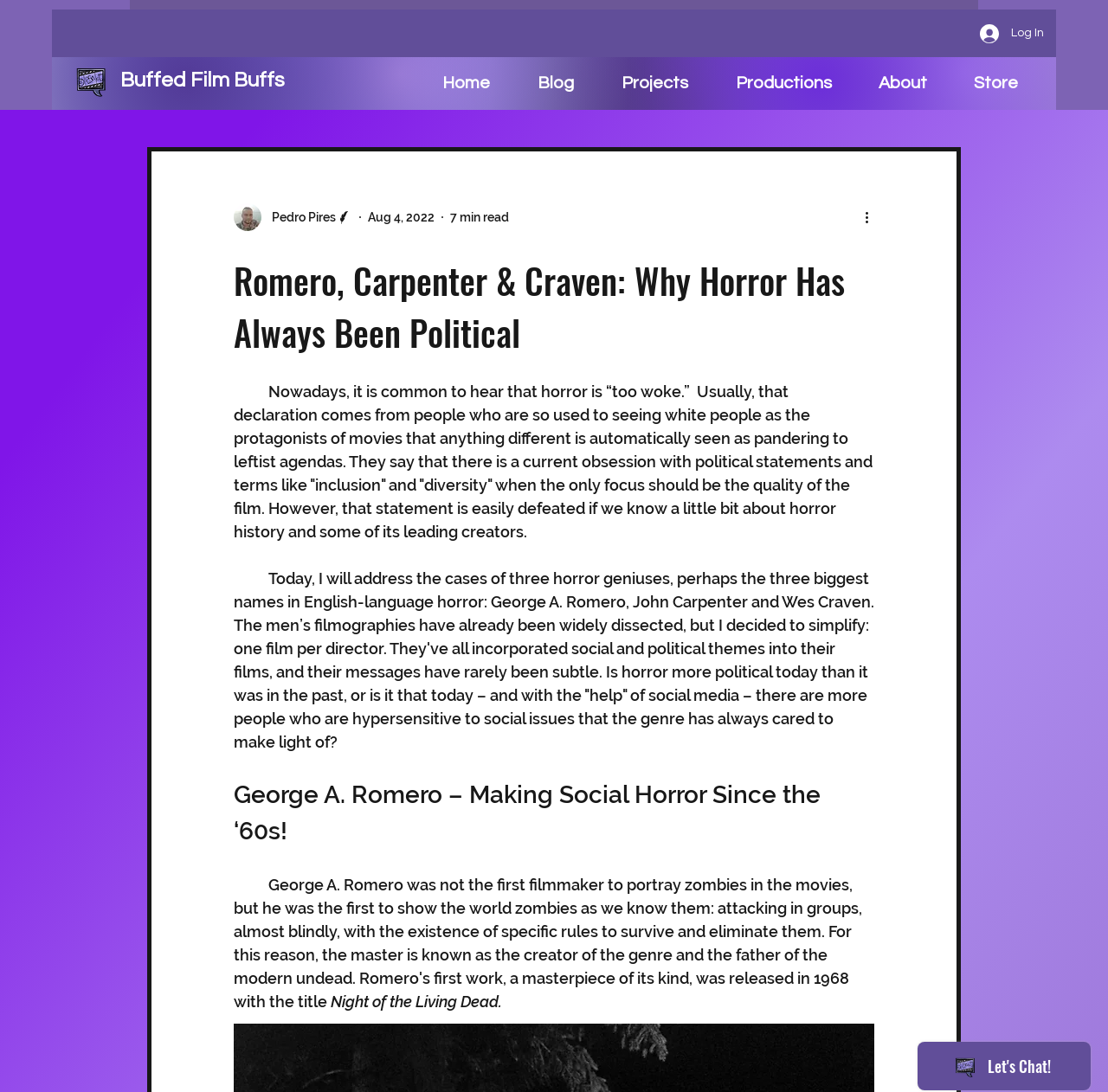Based on the element description, predict the bounding box coordinates (top-left x, top-left y, bottom-right x, bottom-right y) for the UI element in the screenshot: Buffed Film Buffs

[0.109, 0.063, 0.257, 0.083]